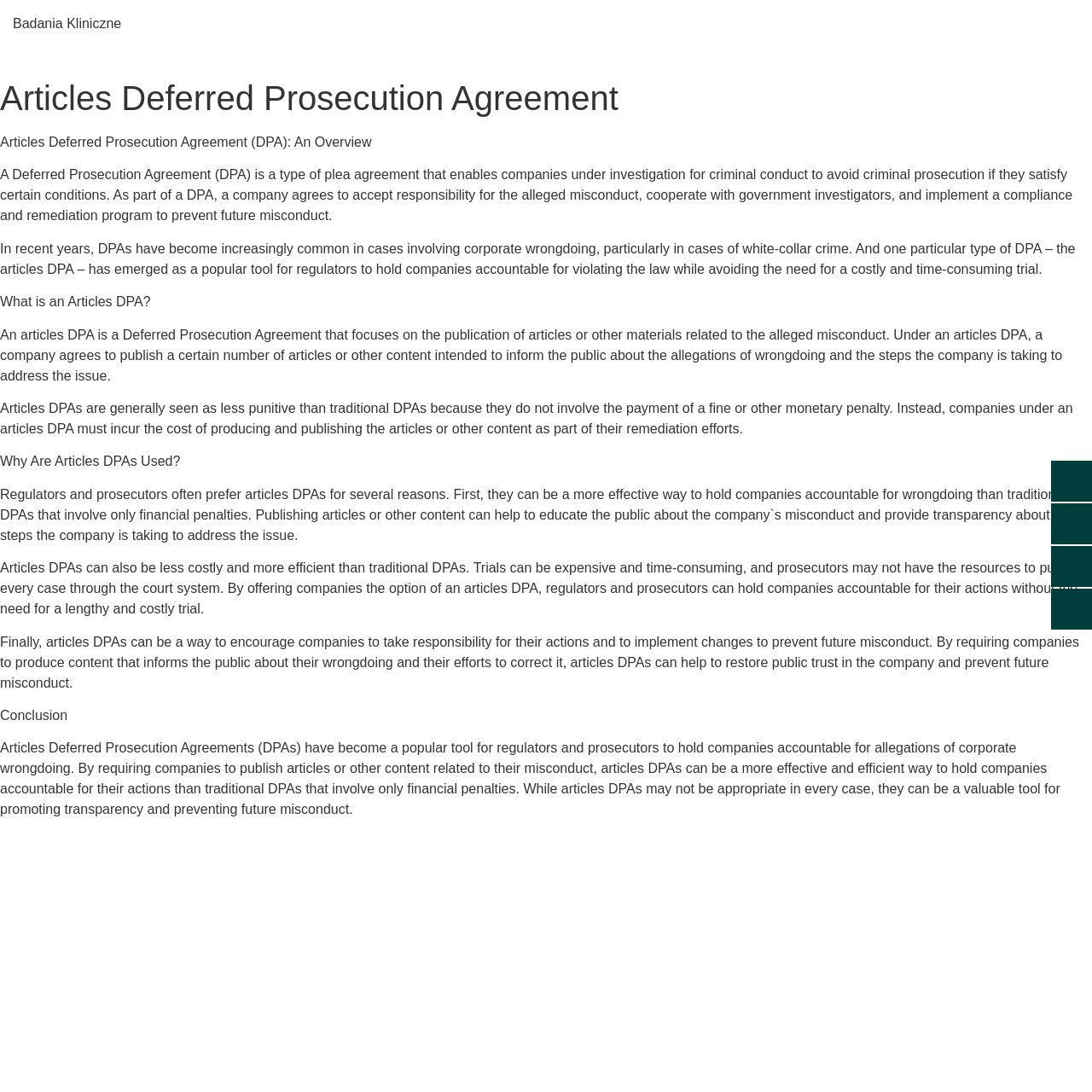Please examine the image and answer the question with a detailed explanation:
What is a Deferred Prosecution Agreement?

Based on the webpage content, a Deferred Prosecution Agreement (DPA) is a type of plea agreement that enables companies under investigation for criminal conduct to avoid criminal prosecution if they satisfy certain conditions.